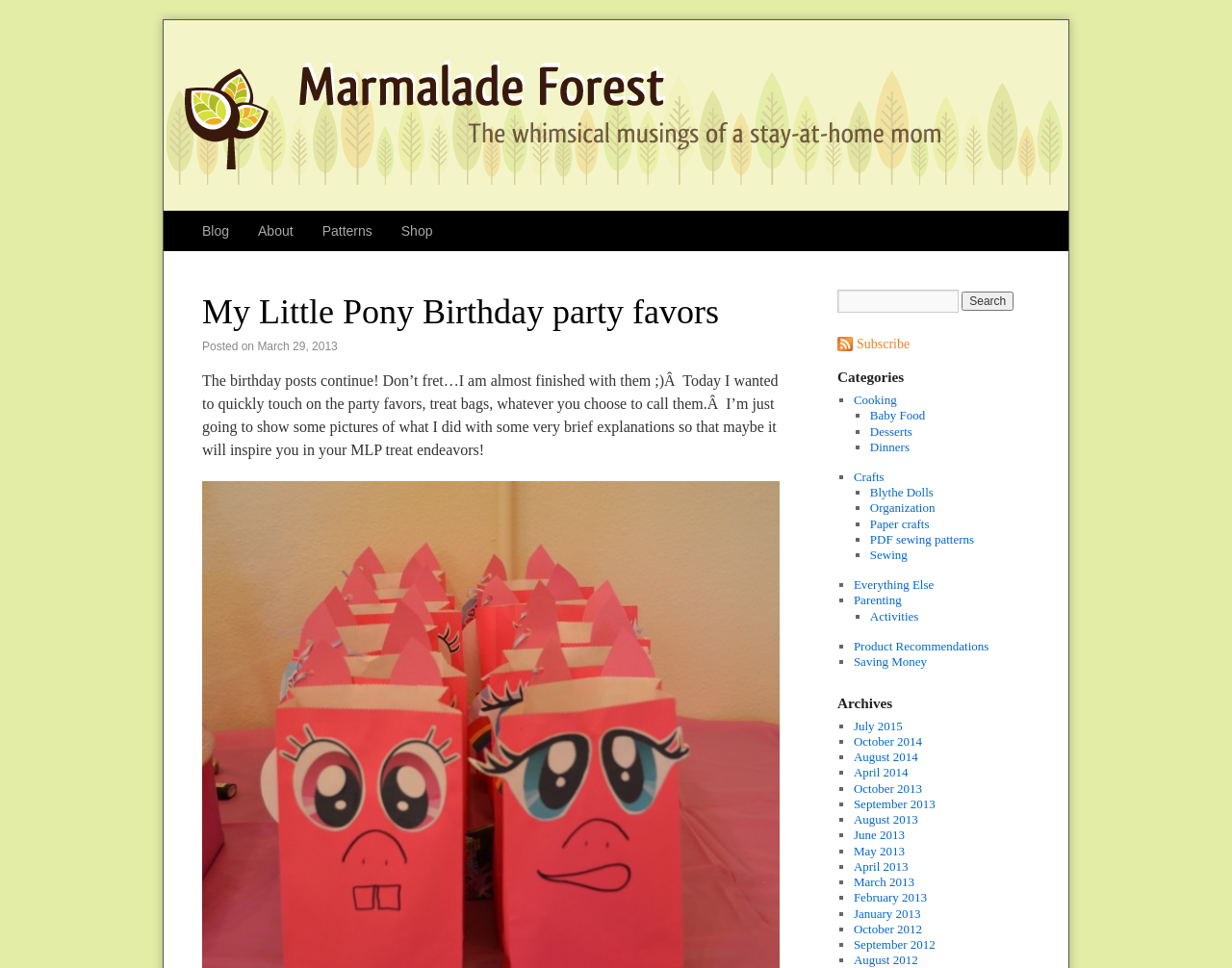What is the title of the blog post?
Please ensure your answer is as detailed and informative as possible.

The title of the blog post is 'My Little Pony Birthday party favors' which is indicated by the heading element with the text 'My Little Pony Birthday party favors'.